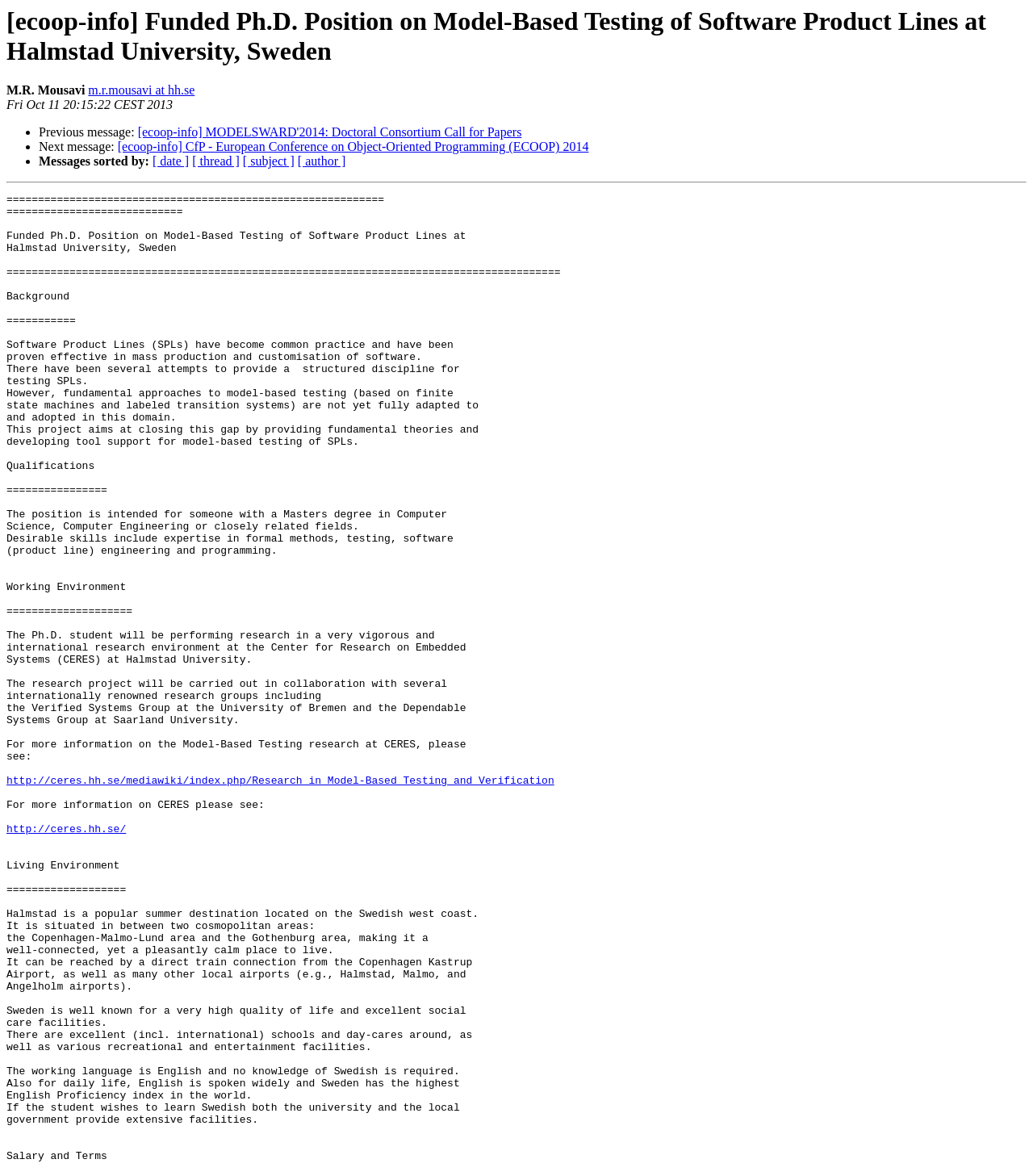What is the link to the webpage about Model-Based Testing research at CERES?
Please respond to the question thoroughly and include all relevant details.

The link to the webpage about Model-Based Testing research at CERES can be found in the main text of the webpage, which provides more information about the research project. The link is provided as a reference for further reading.